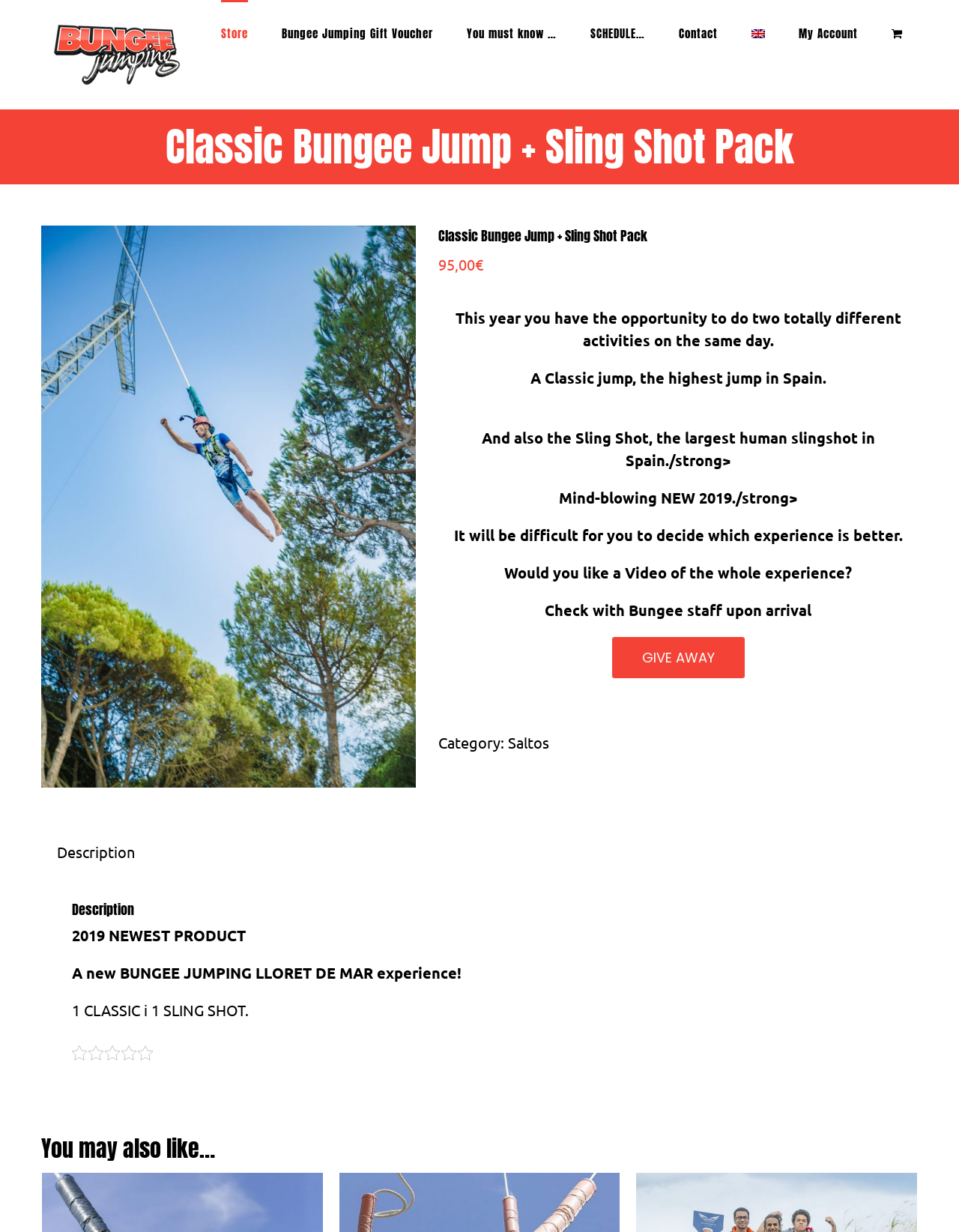Please determine the bounding box coordinates of the clickable area required to carry out the following instruction: "Click the 'Store' link". The coordinates must be four float numbers between 0 and 1, represented as [left, top, right, bottom].

[0.23, 0.0, 0.259, 0.052]